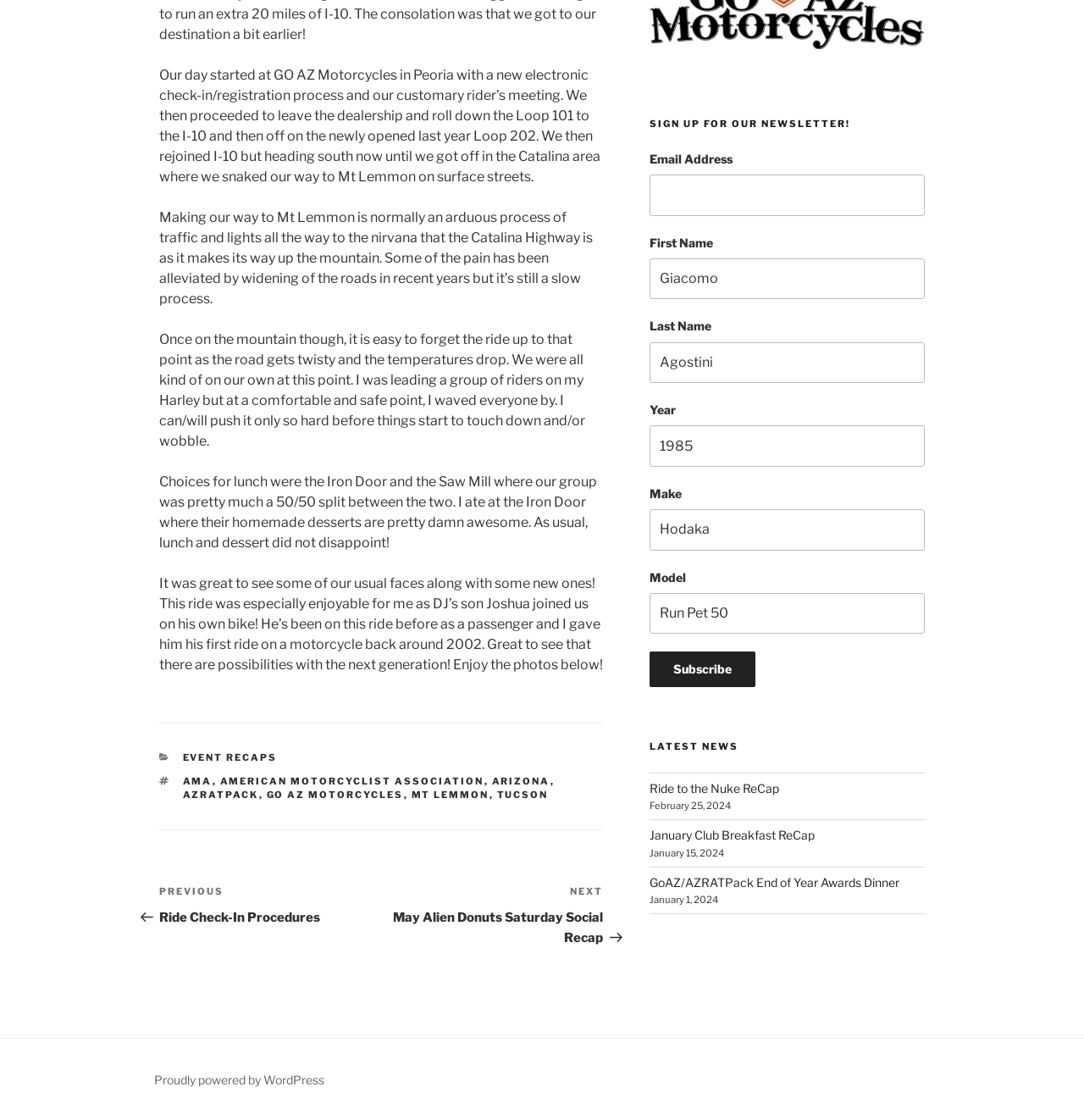Using the information in the image, give a detailed answer to the following question: What is the name of the motorcycle dealership mentioned?

The name of the motorcycle dealership mentioned is GO AZ Motorcycles, which is extracted from the text 'Our day started at GO AZ Motorcycles in Peoria...' in the first paragraph.